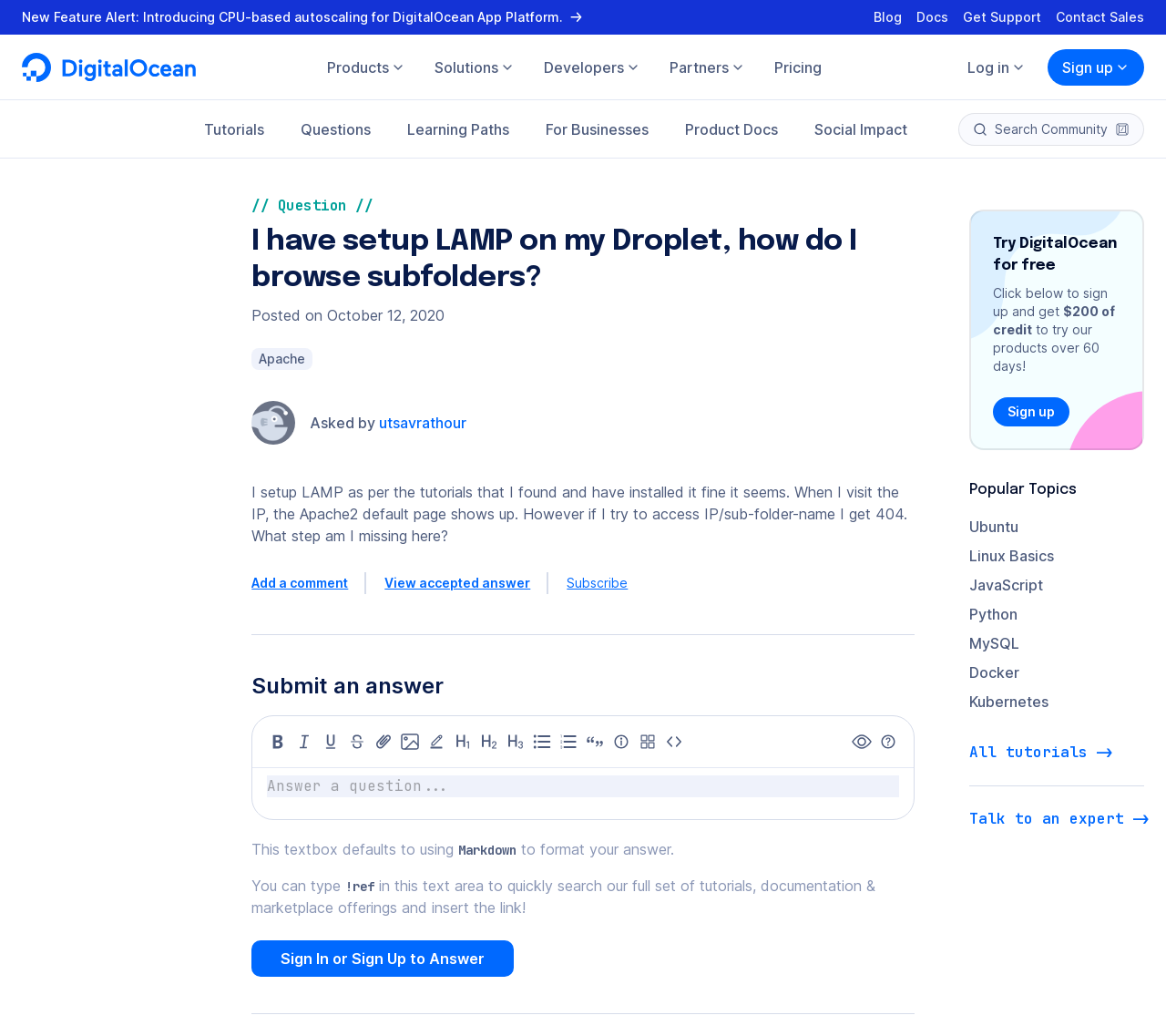Can you find the bounding box coordinates of the area I should click to execute the following instruction: "Explore 'Droplets Scalable virtual machines'"?

[0.051, 0.186, 0.287, 0.258]